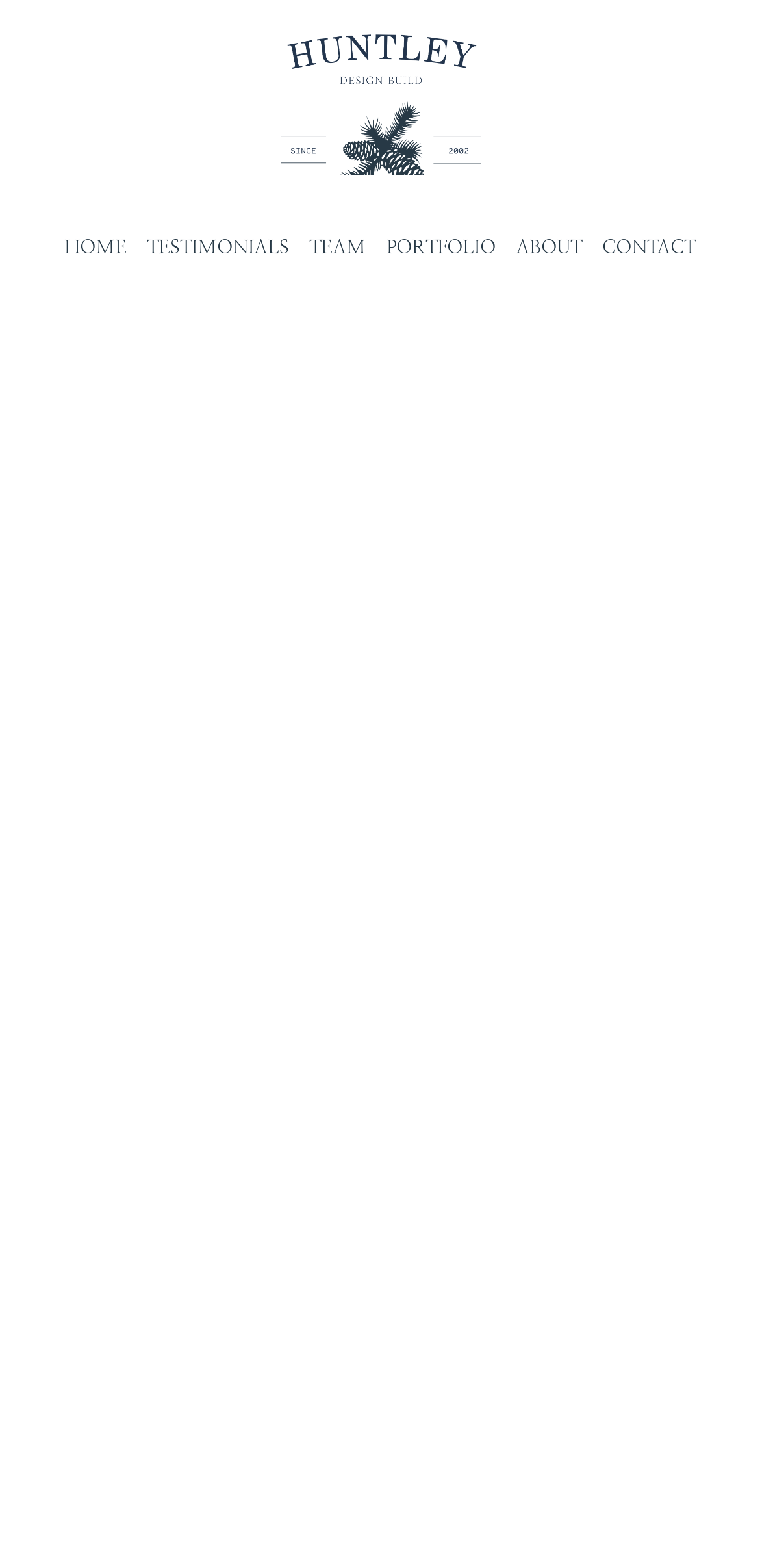Please specify the bounding box coordinates in the format (top-left x, top-left y, bottom-right x, bottom-right y), with values ranging from 0 to 1. Identify the bounding box for the UI component described as follows: TEAM

[0.407, 0.151, 0.481, 0.165]